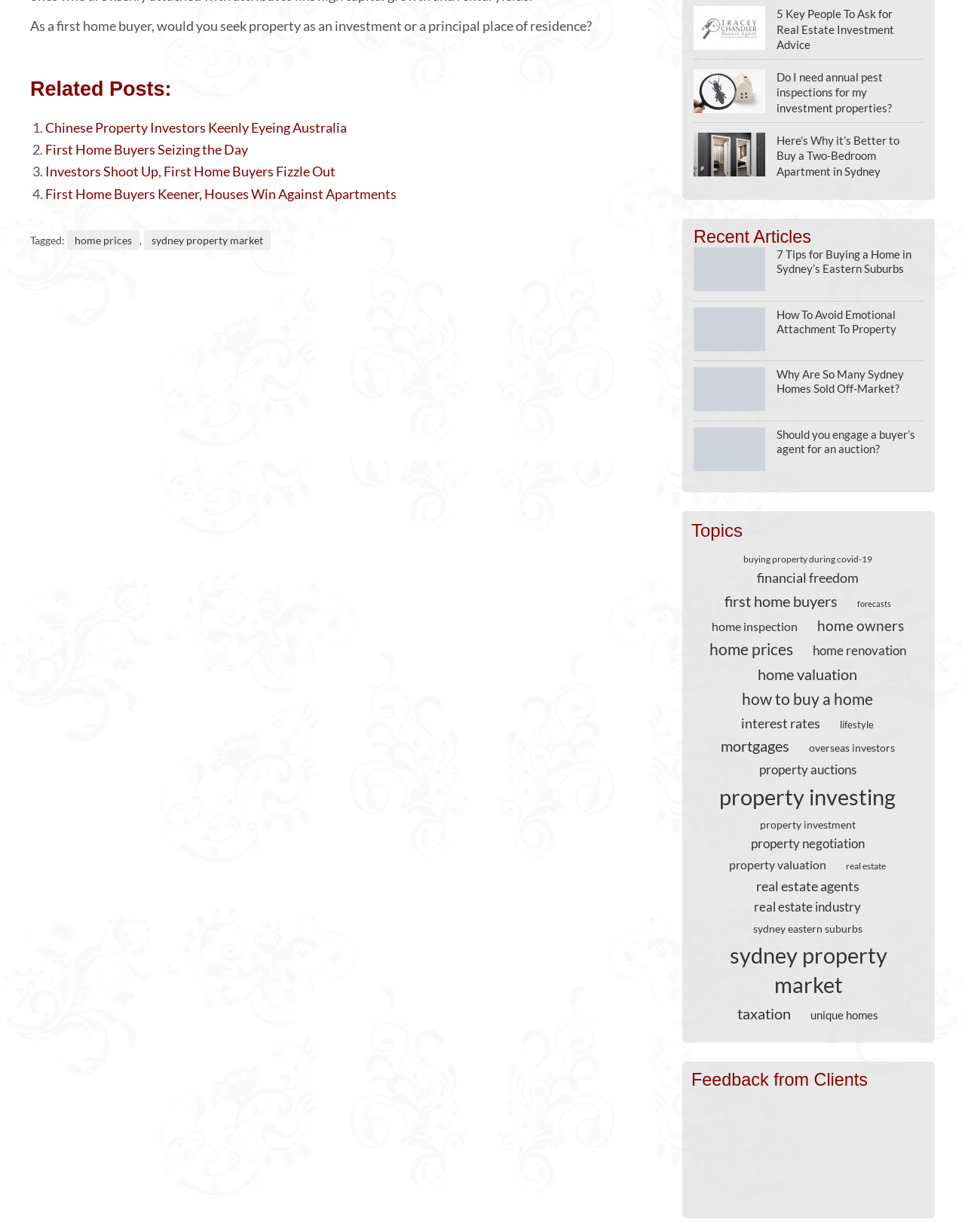Identify the bounding box coordinates of the clickable region required to complete the instruction: "Read 'First Home Buyers Seizing the Day'". The coordinates should be given as four float numbers within the range of 0 and 1, i.e., [left, top, right, bottom].

[0.047, 0.115, 0.257, 0.128]